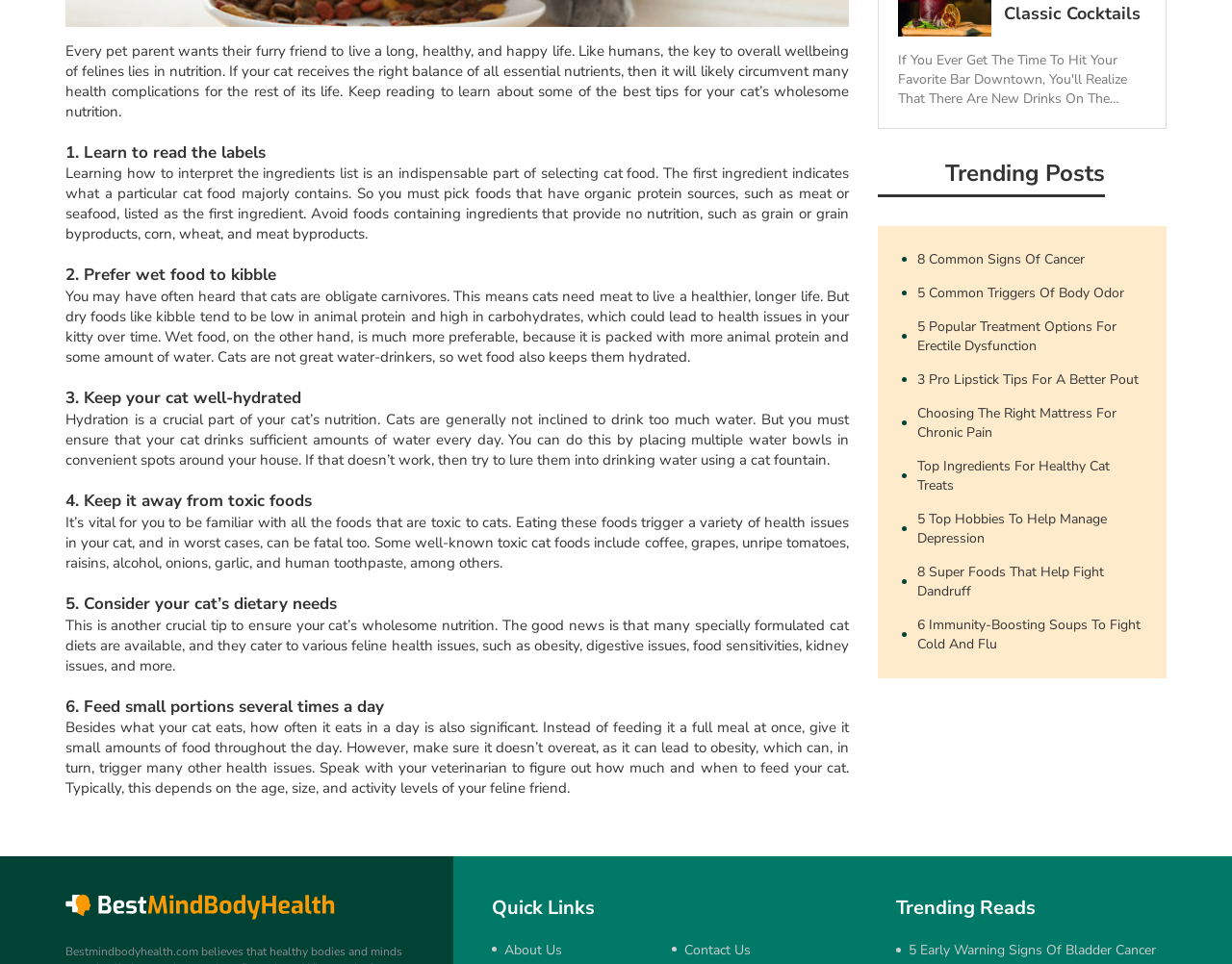Determine the bounding box for the UI element that matches this description: "name="email"".

None